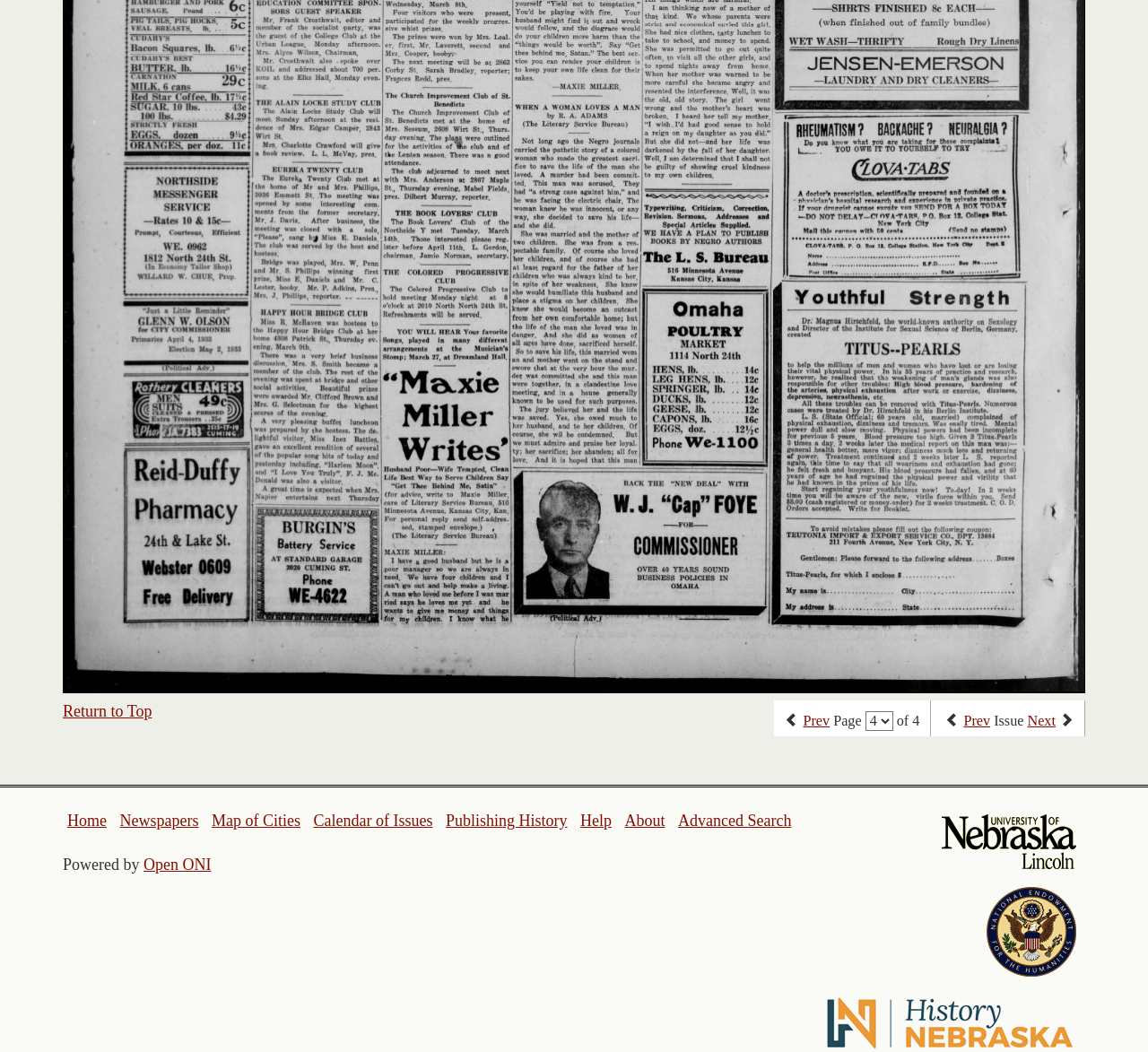Identify the bounding box for the given UI element using the description provided. Coordinates should be in the format (top-left x, top-left y, bottom-right x, bottom-right y) and must be between 0 and 1. Here is the description: Home

[0.059, 0.772, 0.093, 0.789]